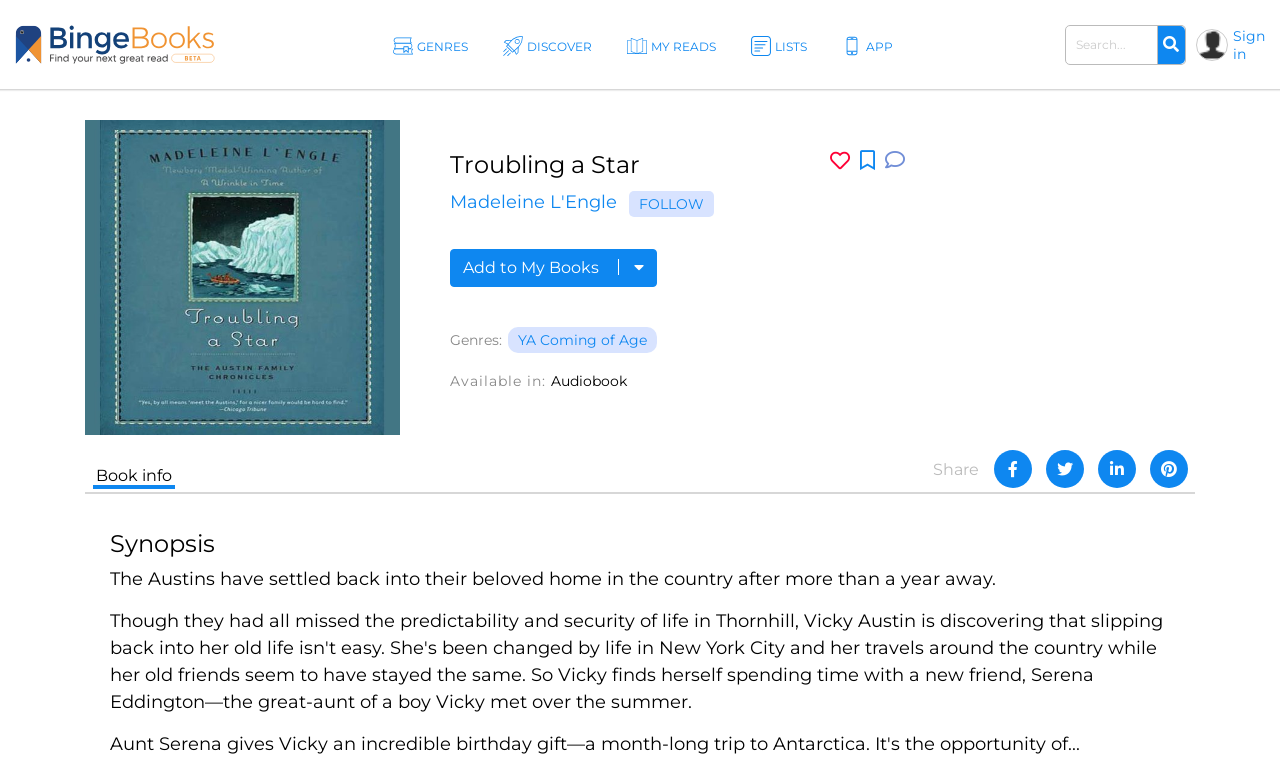Please identify the bounding box coordinates of the clickable area that will allow you to execute the instruction: "Follow Madeleine L'Engle".

[0.491, 0.251, 0.558, 0.285]